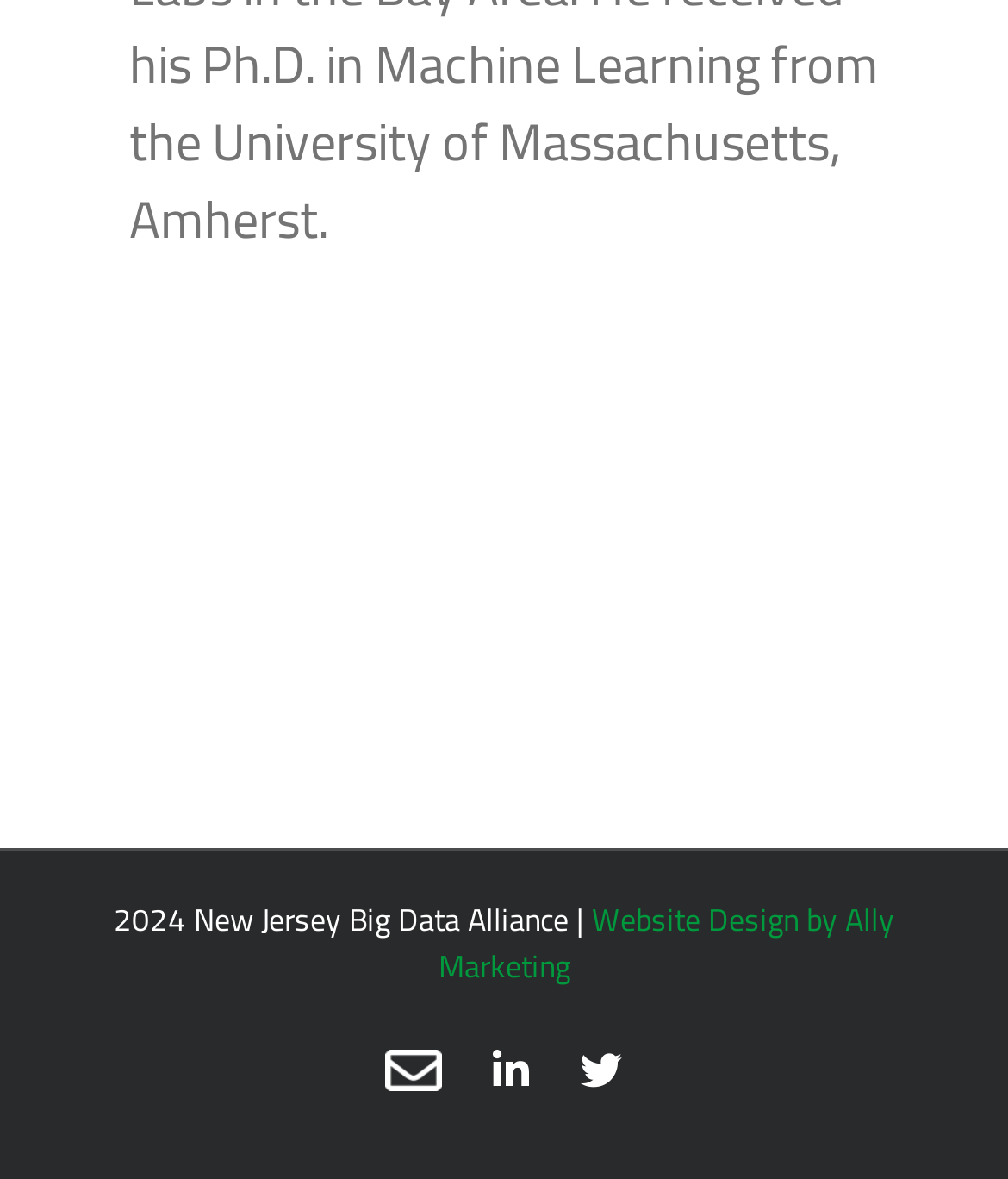Using the provided element description, identify the bounding box coordinates as (top-left x, top-left y, bottom-right x, bottom-right y). Ensure all values are between 0 and 1. Description: Website Design by Ally Marketing

[0.435, 0.755, 0.887, 0.845]